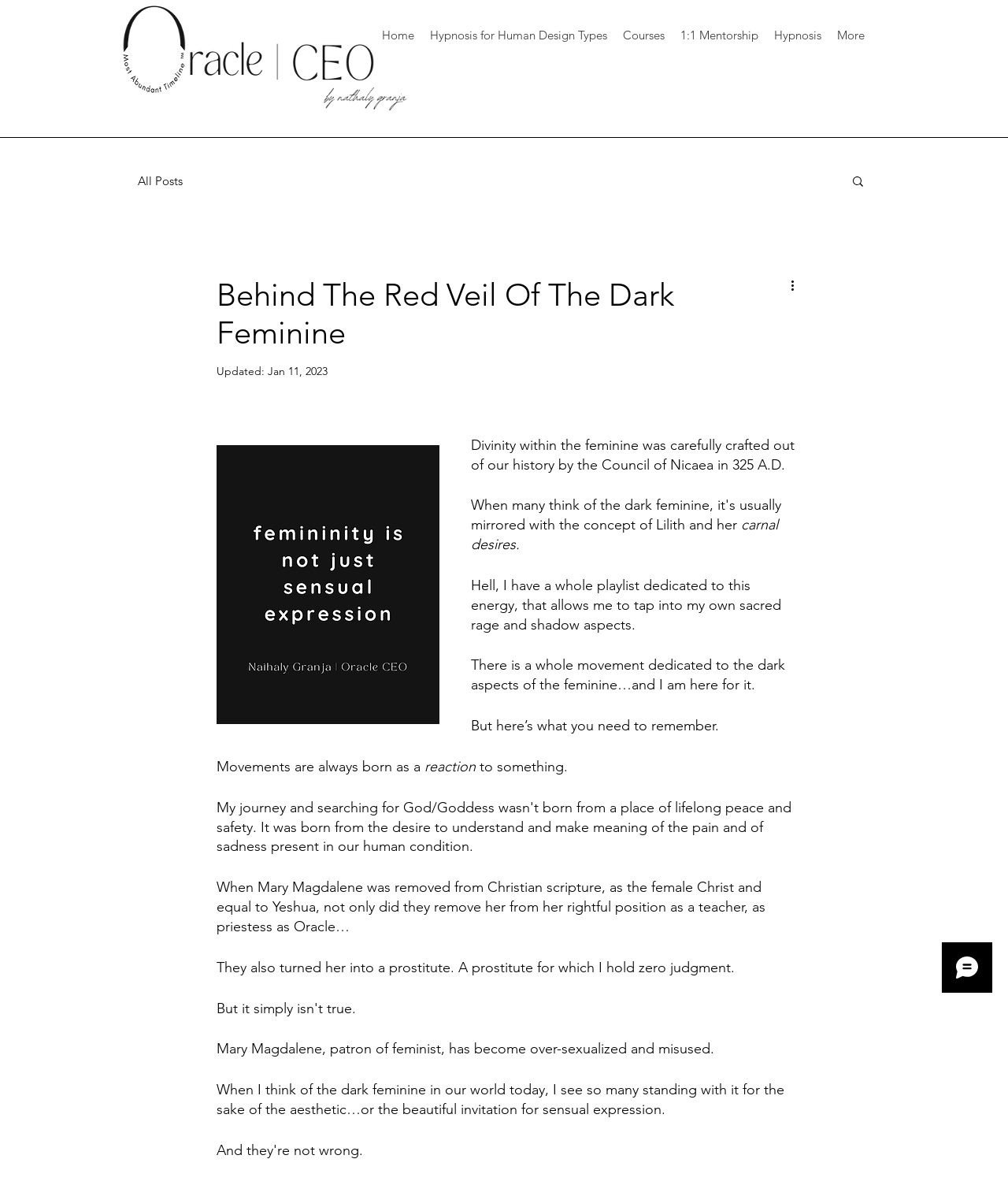Explain the features and main sections of the webpage comprehensively.

The webpage is titled "Behind The Red Veil Of The Dark Feminine" and features a logo at the top left corner. A navigation menu is situated at the top center, with links to "Home", "Hypnosis for Human Design Types", "Courses", "1:1 Mentorship", and "Hypnosis". To the right of the navigation menu, there is a "More" dropdown and a search button with a magnifying glass icon.

Below the navigation menu, there is a secondary navigation menu labeled "blog" with a link to "All Posts". A search button is located to the right of the "blog" navigation menu.

The main content of the webpage is divided into sections. The first section features a heading "Behind The Red Veil Of The Dark Feminine" followed by an "Updated" label with a date "Jan 11, 2023". Below this, there is a block of text that discusses the concept of the dark feminine, its history, and its modern-day interpretation. The text is divided into several paragraphs, with the first paragraph discussing how the concept was crafted by the Council of Nicaea in 325 A.D. The subsequent paragraphs explore the author's personal connection to the dark feminine, its association with carnal desires, and the movement dedicated to its aspects.

There are five paragraphs in total, with the last paragraph discussing Mary Magdalene's removal from Christian scripture and her subsequent portrayal as a prostitute. The text is written in a personal and reflective tone, with the author sharing their thoughts and experiences with the dark feminine.

At the bottom right corner of the webpage, there is a Wix Chat iframe.